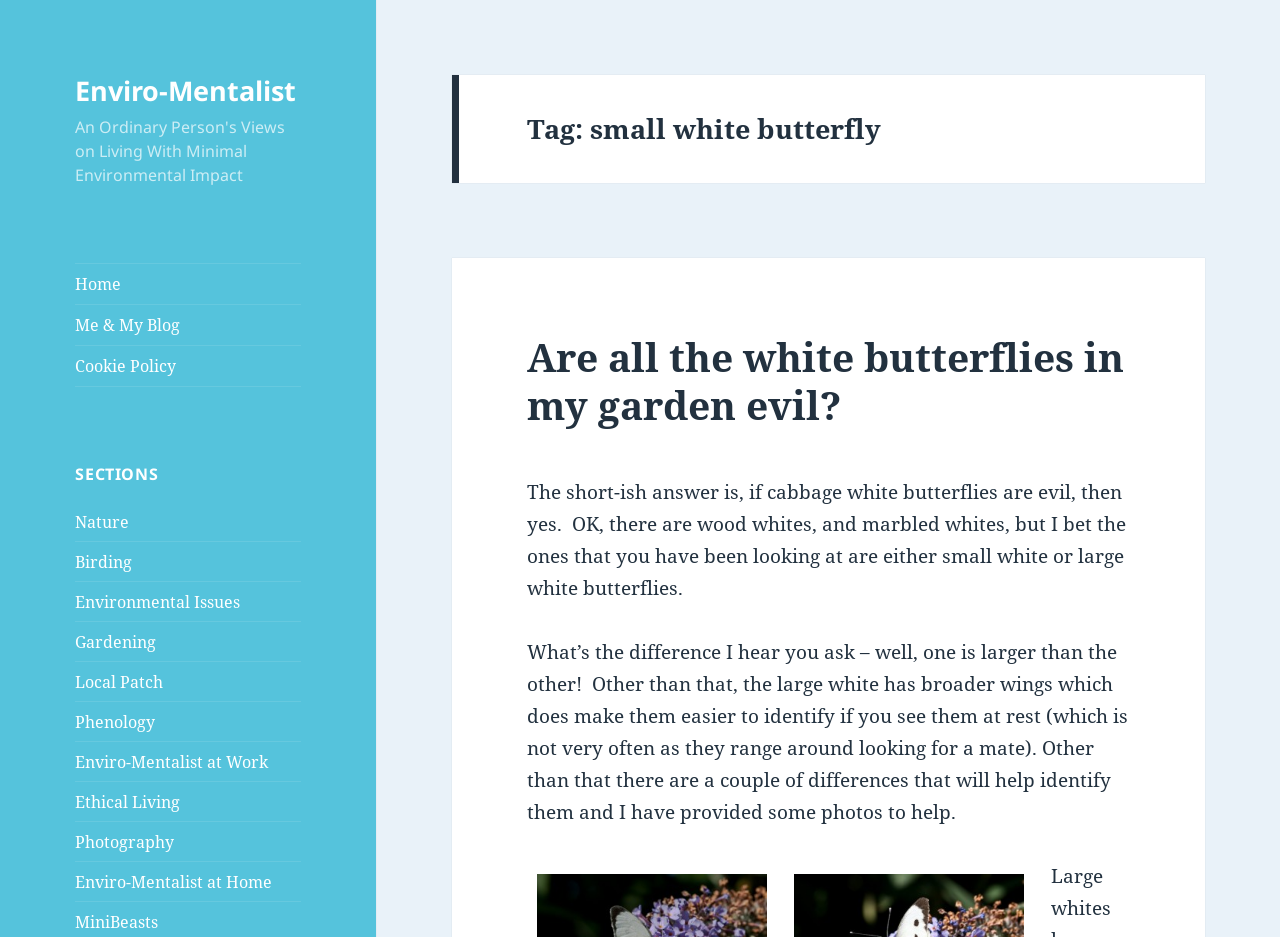How many links are under the 'SECTIONS' heading?
Based on the image, give a concise answer in the form of a single word or short phrase.

11